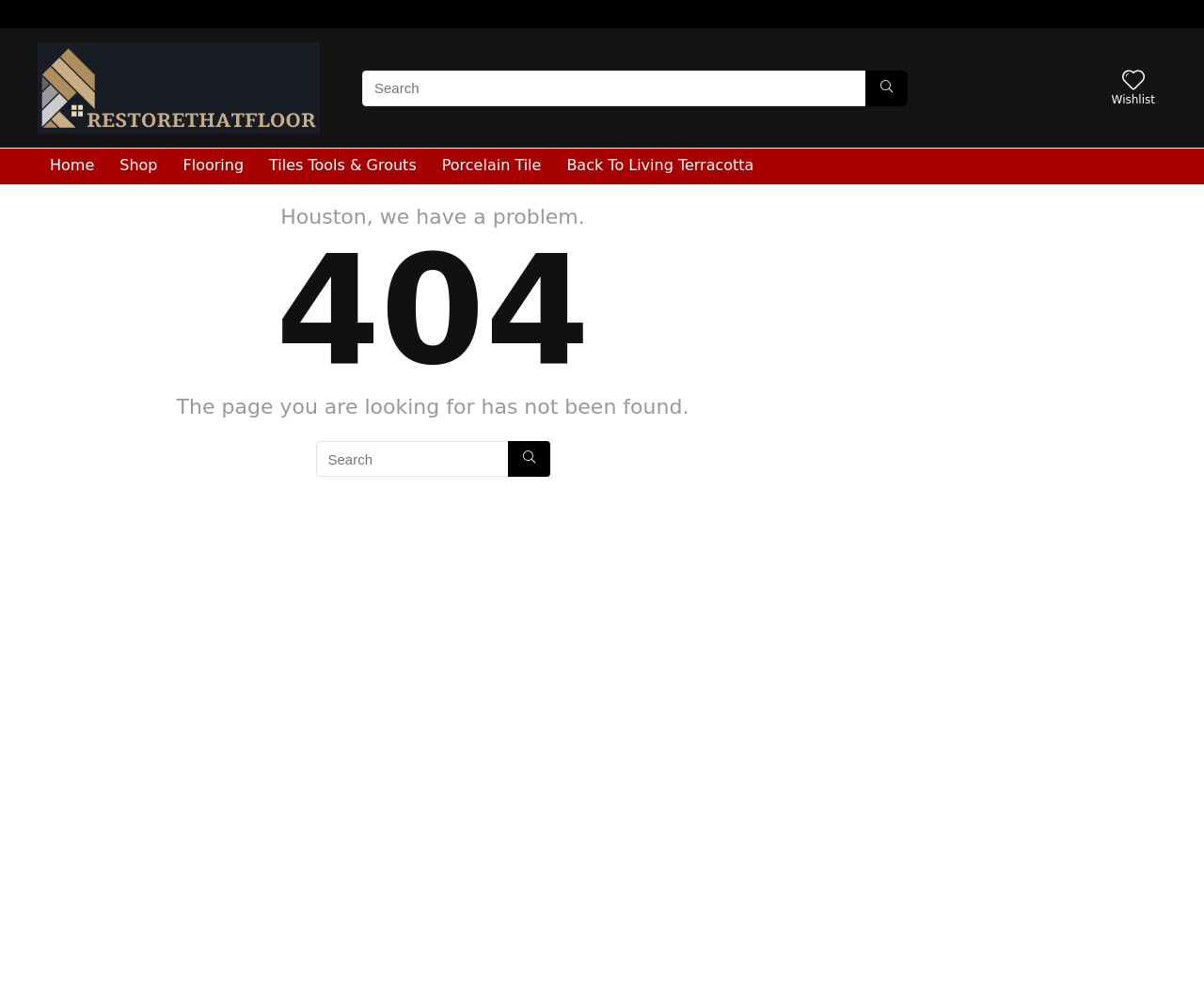Pinpoint the bounding box coordinates of the area that should be clicked to complete the following instruction: "Search again". The coordinates must be given as four float numbers between 0 and 1, i.e., [left, top, right, bottom].

[0.262, 0.444, 0.457, 0.48]